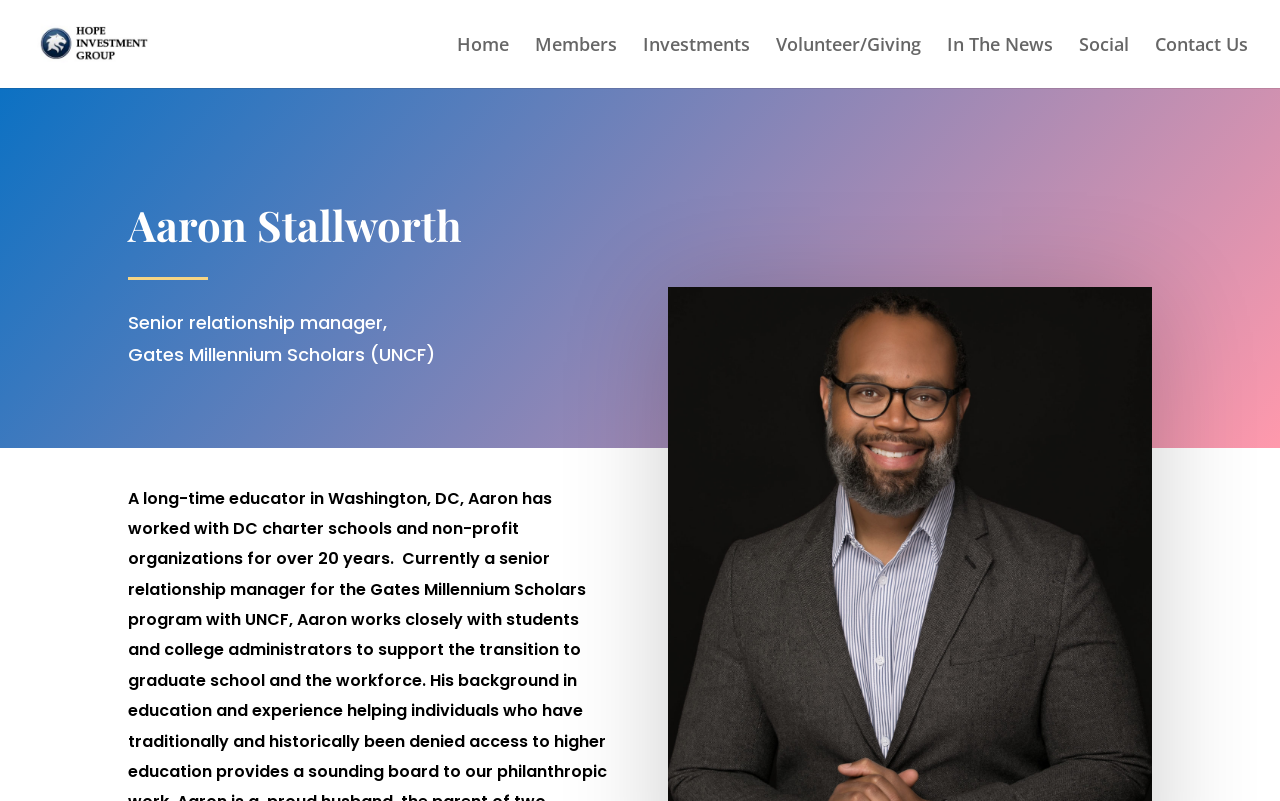Provide a brief response in the form of a single word or phrase:
What is the name of the company or organization that Aaron Stallworth is part of?

HOPE Investment Group